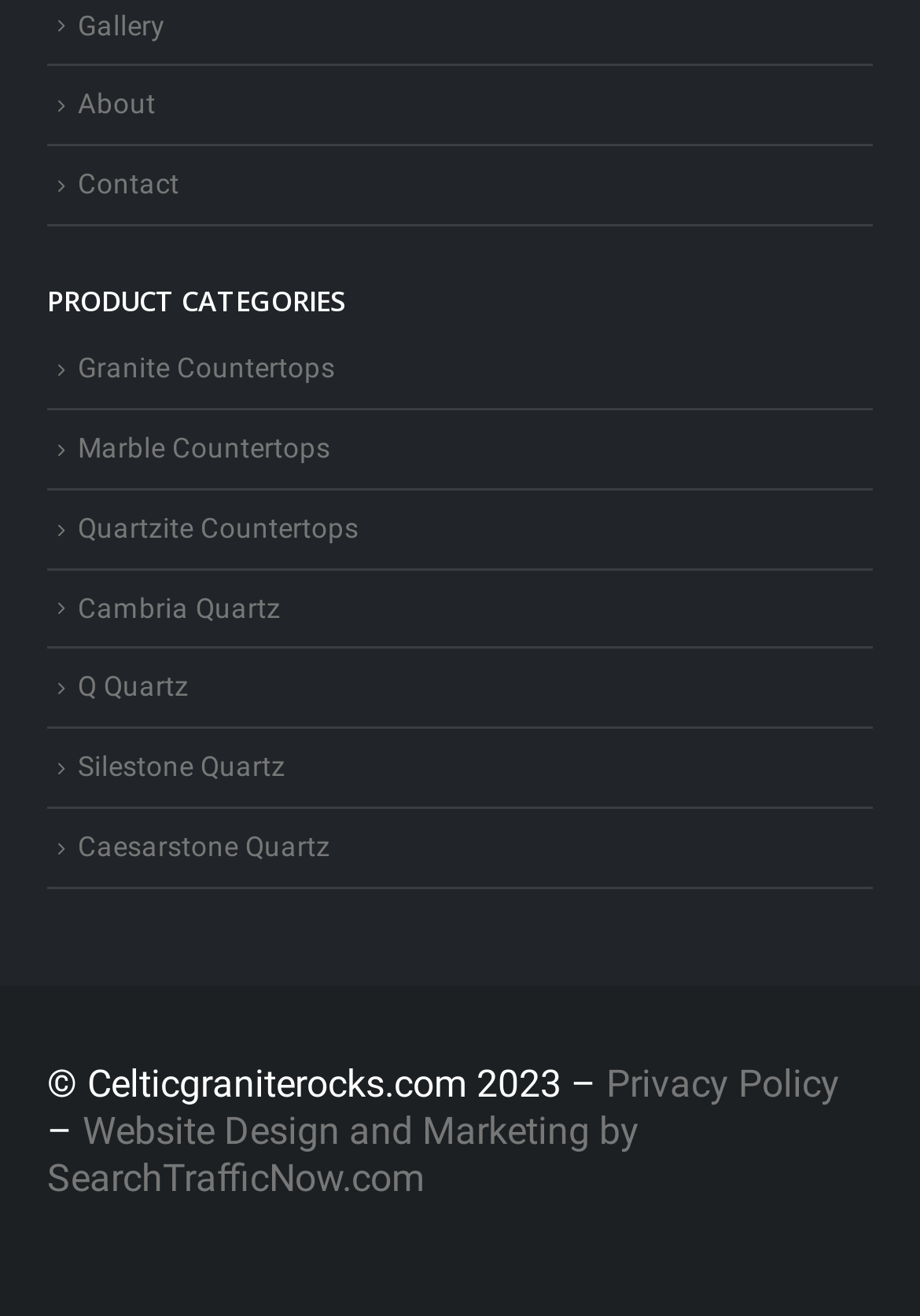Determine the bounding box coordinates for the UI element with the following description: "Privacy Policy". The coordinates should be four float numbers between 0 and 1, represented as [left, top, right, bottom].

[0.659, 0.807, 0.913, 0.841]